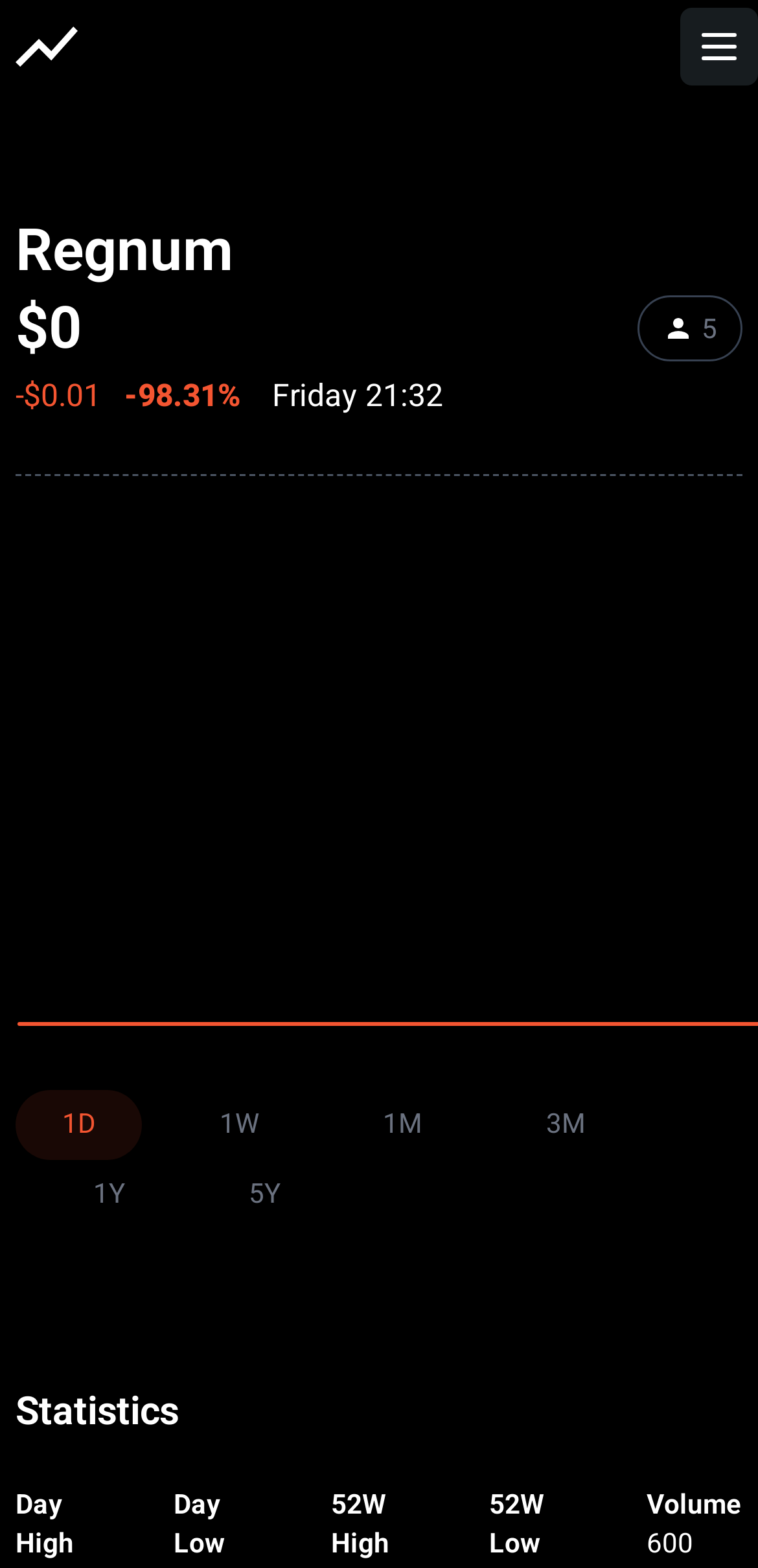What is the type of event listed on the webpage?
Could you answer the question in a detailed manner, providing as much information as possible?

The type of event listed on the webpage is 'Stock Events', which is displayed as a link at the top of the page and suggests that the webpage provides information about events related to Regnum's stock.